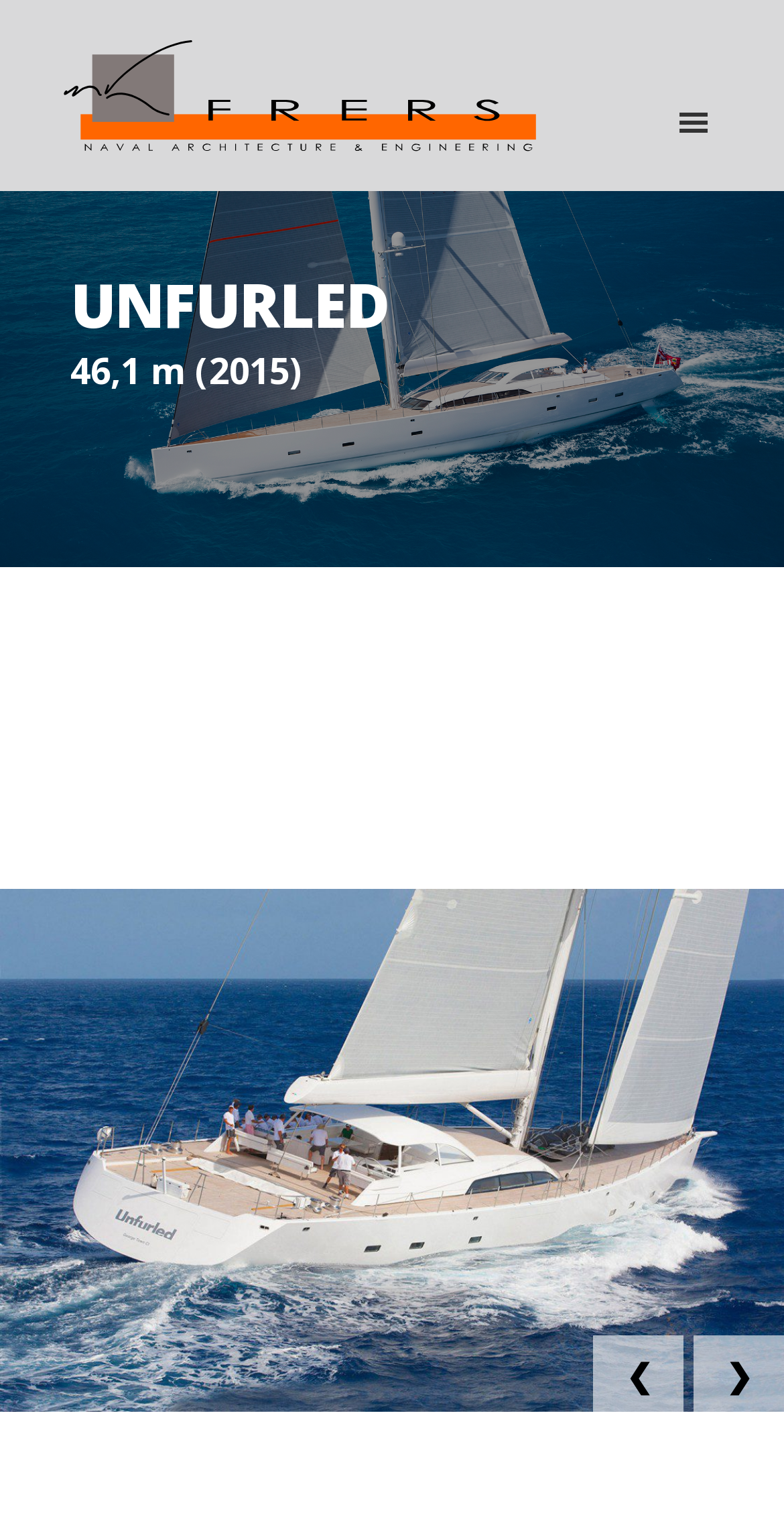Based on the image, provide a detailed response to the question:
How many images are displayed on the webpage?

There are two images displayed on the webpage: the image of German Frers and the image of the Unfurled naval architecture. The image of German Frers is located next to the link 'German Frers', while the image of the Unfurled naval architecture is located in the figure element below the heading 'UNFURLED'.